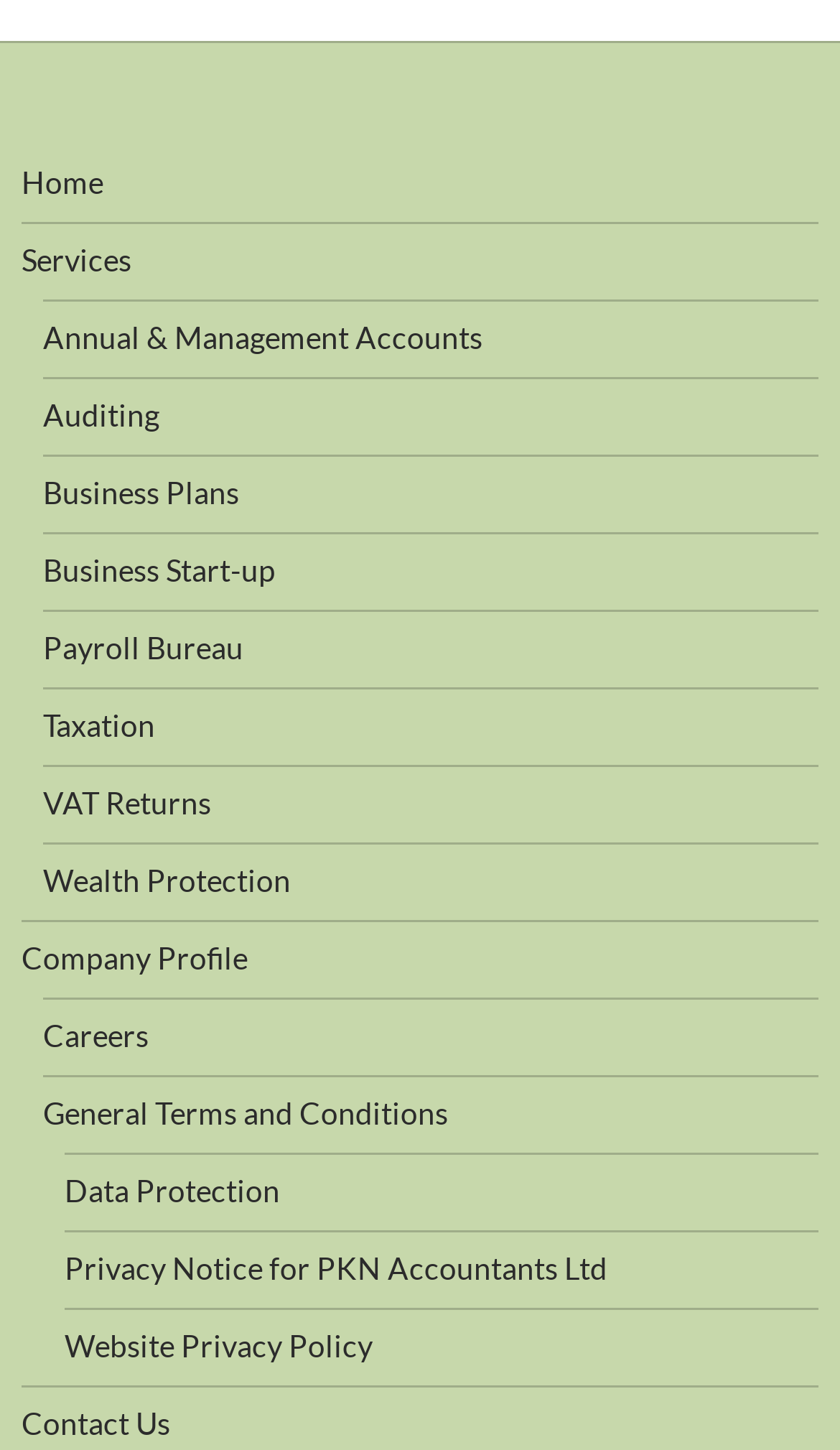Please identify the coordinates of the bounding box that should be clicked to fulfill this instruction: "go to home page".

[0.026, 0.113, 0.123, 0.138]